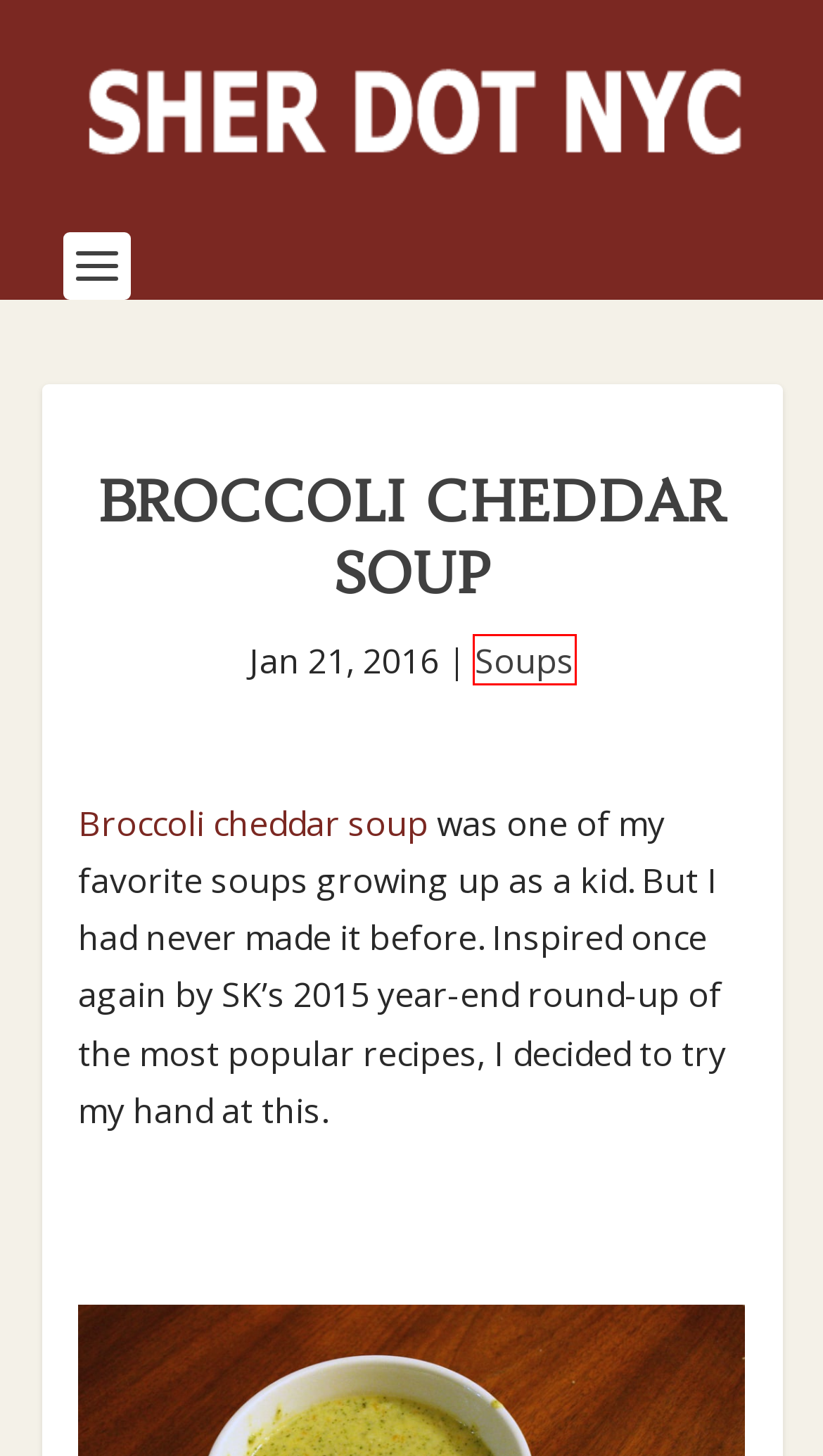A screenshot of a webpage is provided, featuring a red bounding box around a specific UI element. Identify the webpage description that most accurately reflects the new webpage after interacting with the selected element. Here are the candidates:
A. Soups | SHER DOT NYC
B. feta | SHER DOT NYC
C. SHER DOT NYC | LES-based food blogger who travels and eats a lot.
D. Strawberry Shortcake | SHER DOT NYC
E. kale | SHER DOT NYC
F. toffee | SHER DOT NYC
G. potatoes | SHER DOT NYC
H. Appetizers | SHER DOT NYC

A